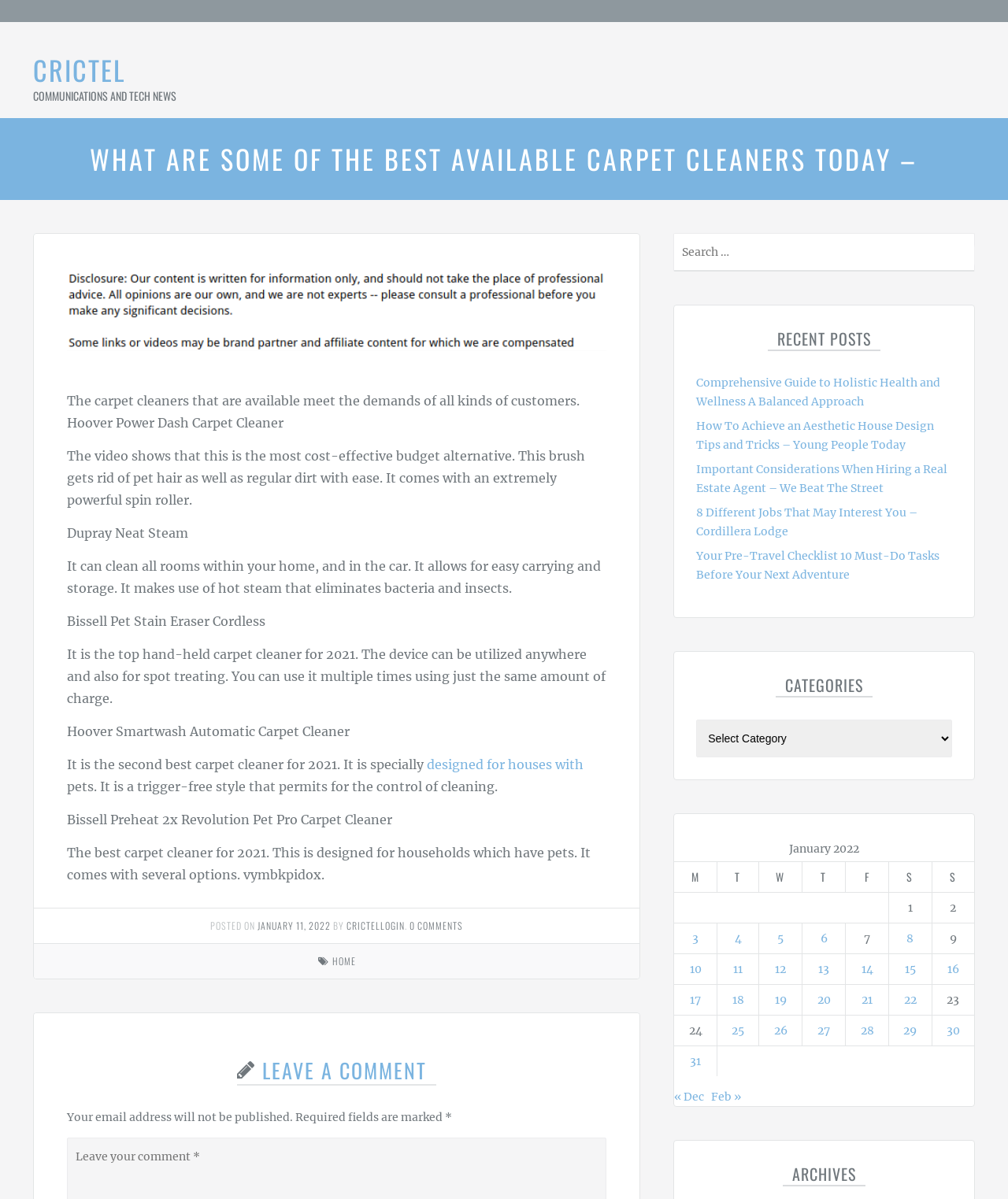Determine the bounding box coordinates for the element that should be clicked to follow this instruction: "Read the post about carpet cleaners". The coordinates should be given as four float numbers between 0 and 1, in the format [left, top, right, bottom].

[0.066, 0.327, 0.575, 0.341]